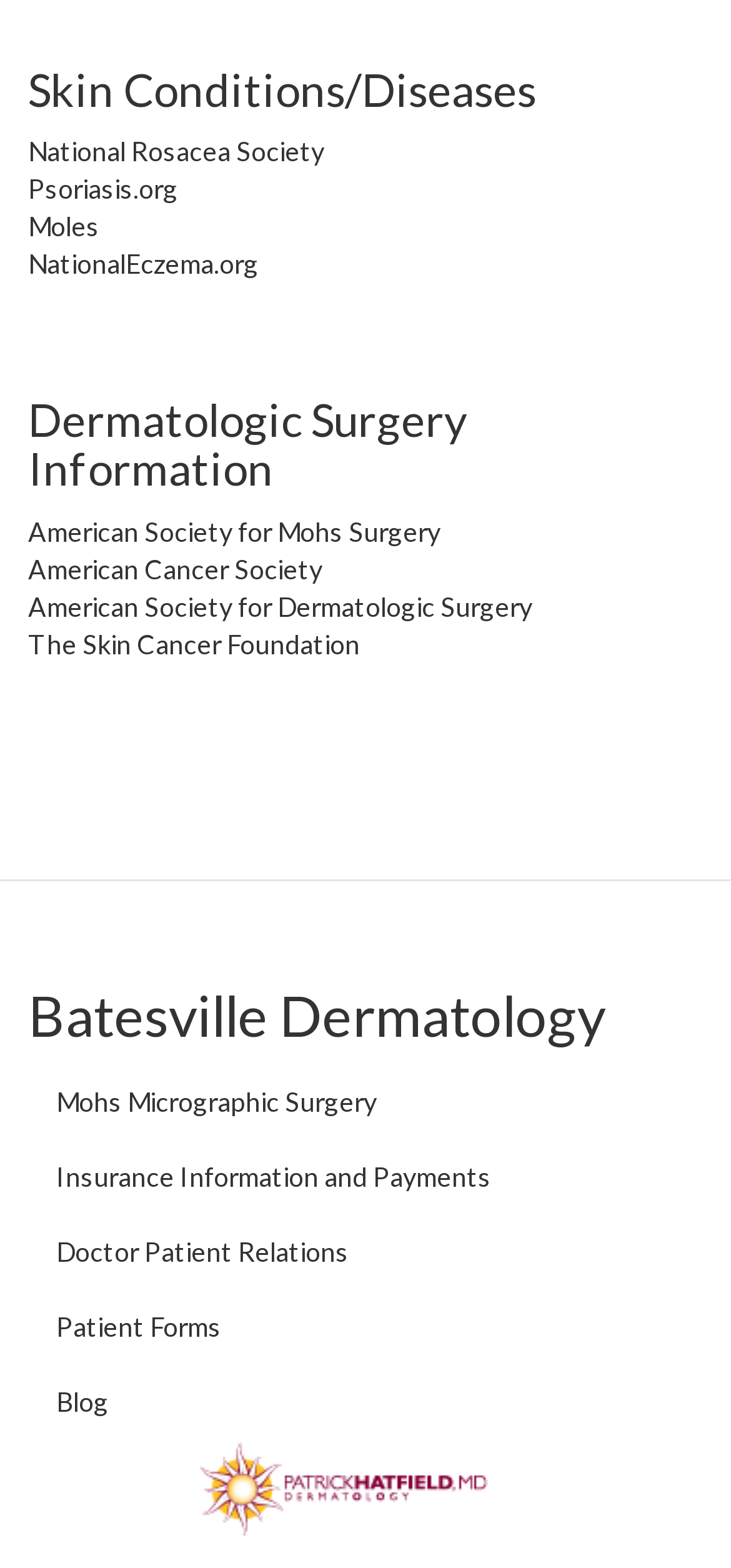Extract the bounding box coordinates for the HTML element that matches this description: "Mohs Micrographic Surgery". The coordinates should be four float numbers between 0 and 1, i.e., [left, top, right, bottom].

[0.038, 0.679, 0.962, 0.727]